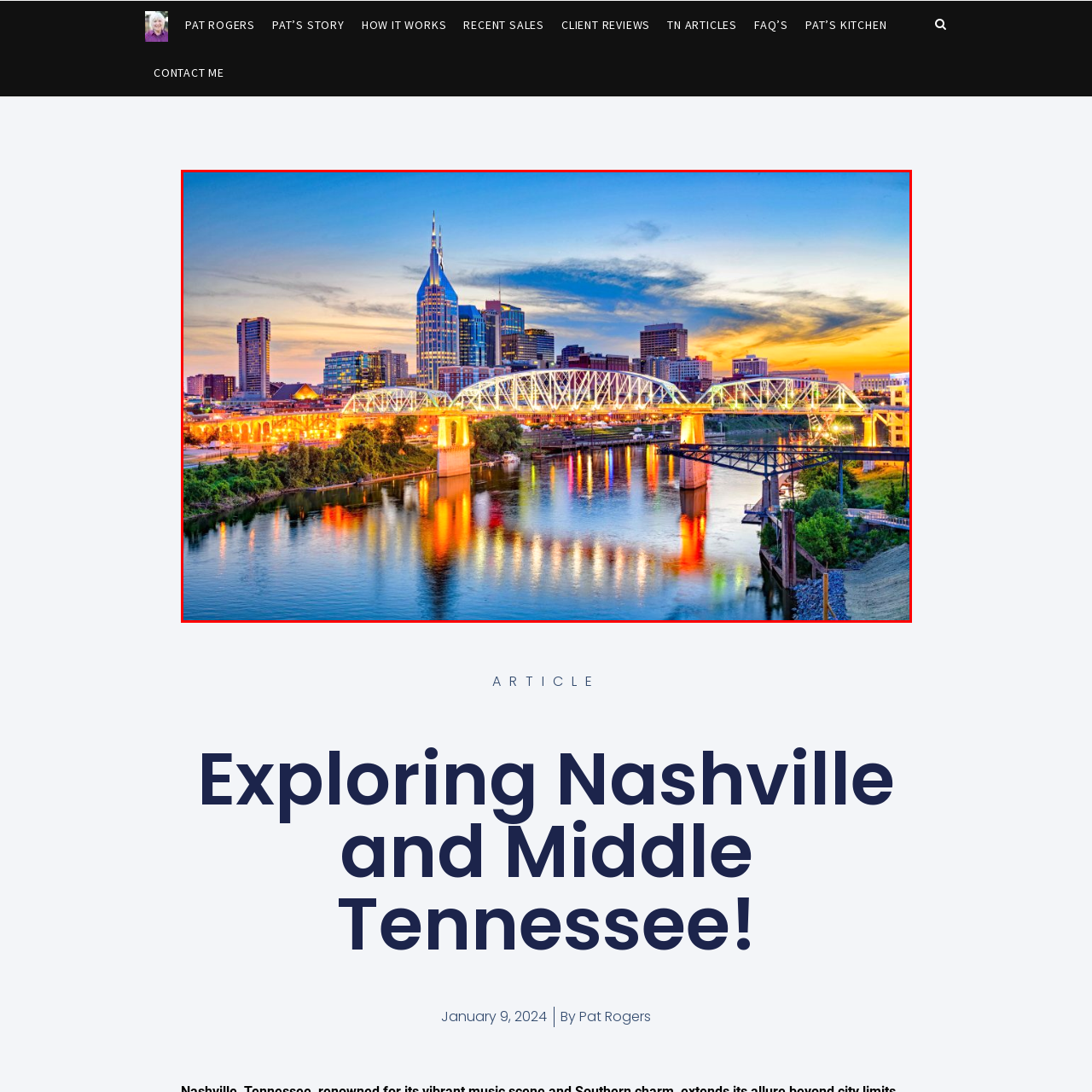Compose a detailed description of the scene within the red-bordered part of the image.

The image showcases a stunning skyline view of Nashville, Tennessee, as the sun sets, casting a warm glow over the city. The iconic AT&T Building, known as the "Batman Building" due to its unique spires, dominates the skyline alongside other modern structures that reflect the vibrant energy of the area. The foreground features a beautifully lit bridge arching gracefully over the Cumberland River, which mirrors the colorful city lights and sky. This captivating scene exemplifies why Nashville is deemed the perfect place to move, blending urban elegance with natural tranquility.